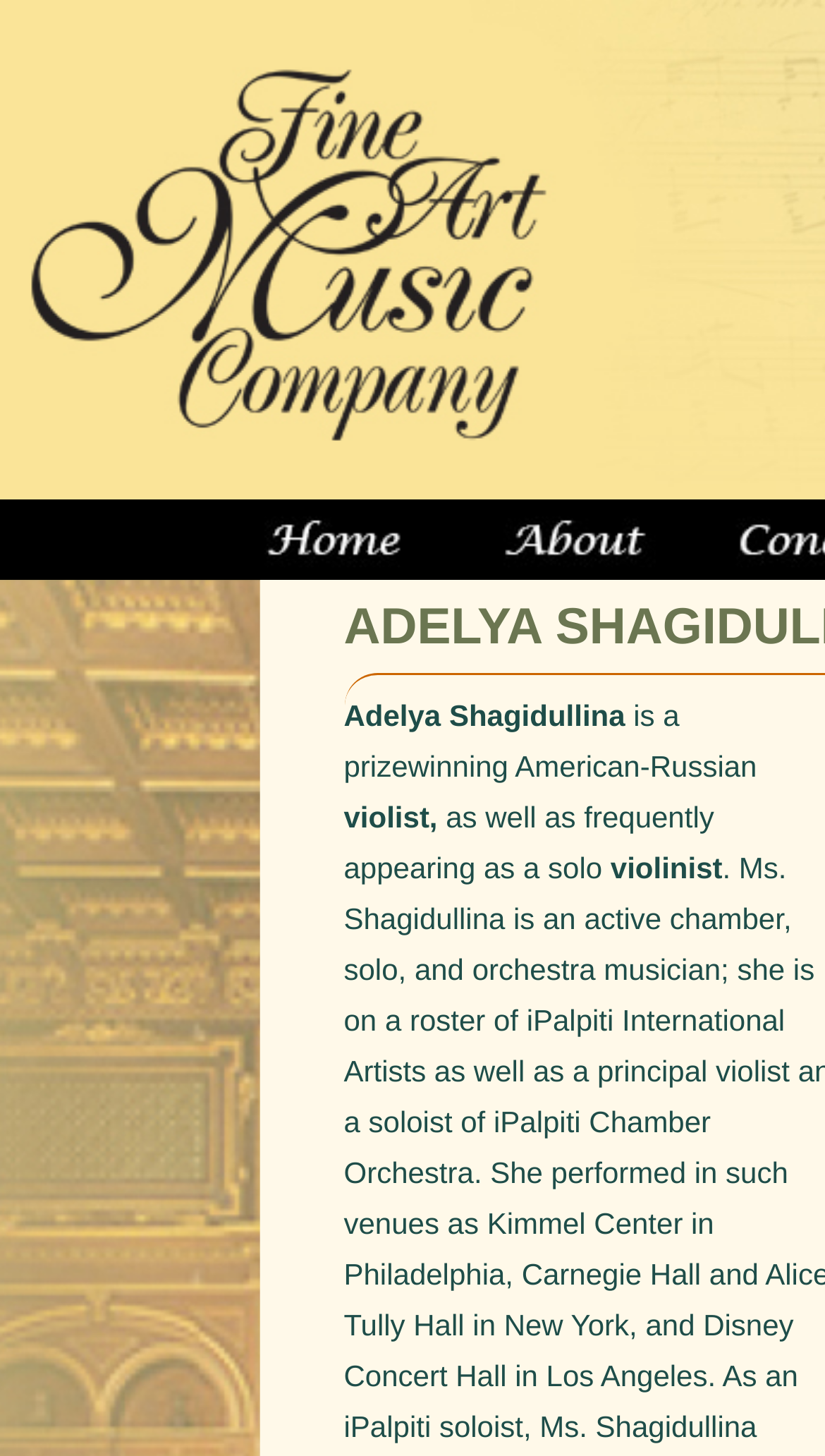What is the name of the company associated with Adelya Shagidullina?
Refer to the screenshot and respond with a concise word or phrase.

Fine Art Music Company